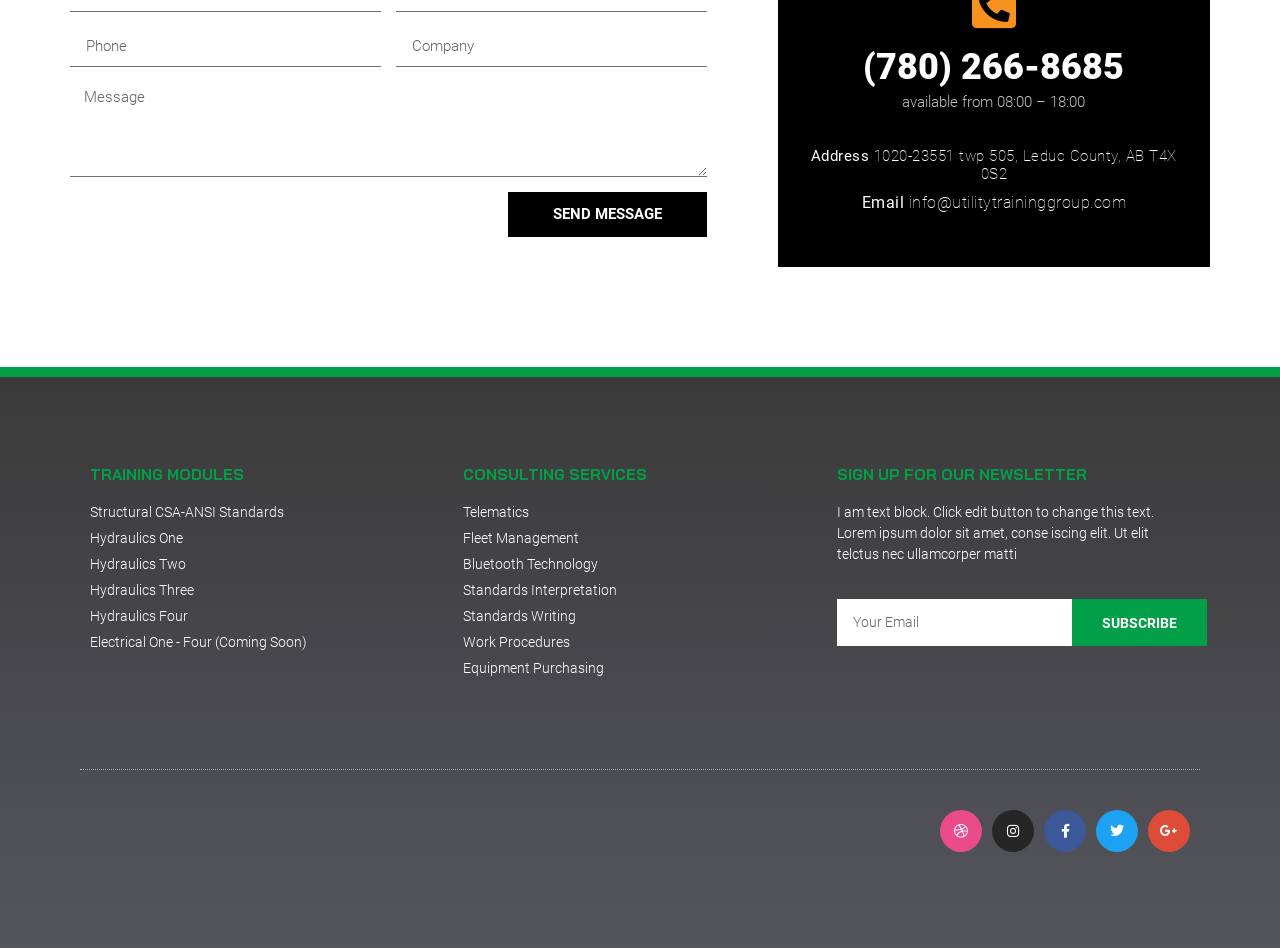Please specify the bounding box coordinates of the clickable section necessary to execute the following command: "Click to call (780) 266-8685".

[0.675, 0.049, 0.878, 0.093]